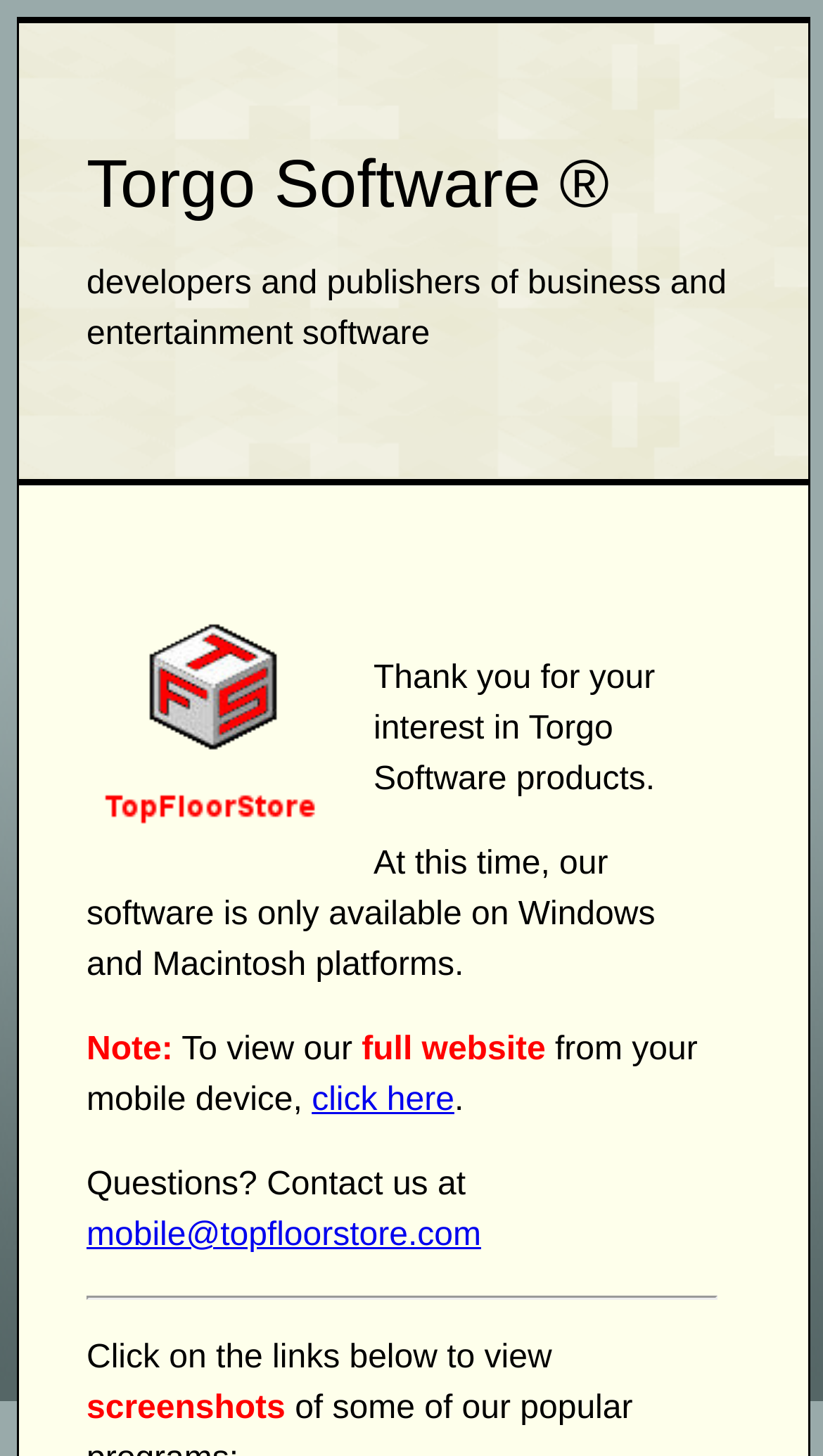Provide a single word or phrase answer to the question: 
What platforms are the software available on?

Windows and Macintosh